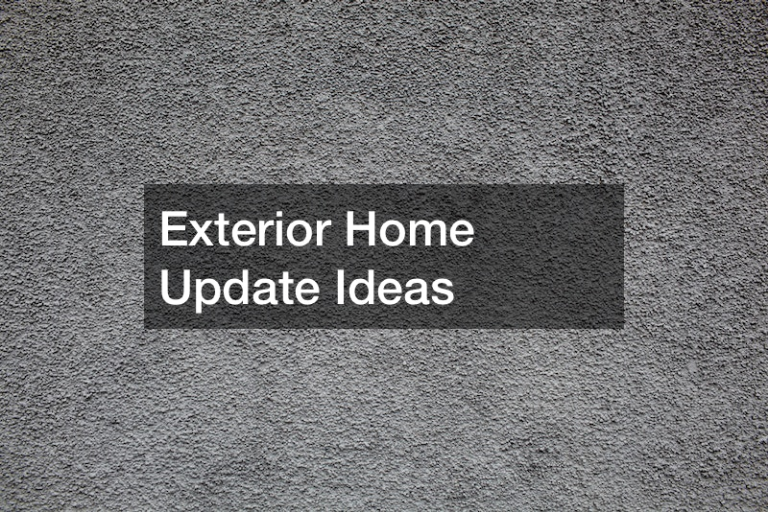Answer briefly with one word or phrase:
What is the purpose of the graphic?

To introduce home update ideas